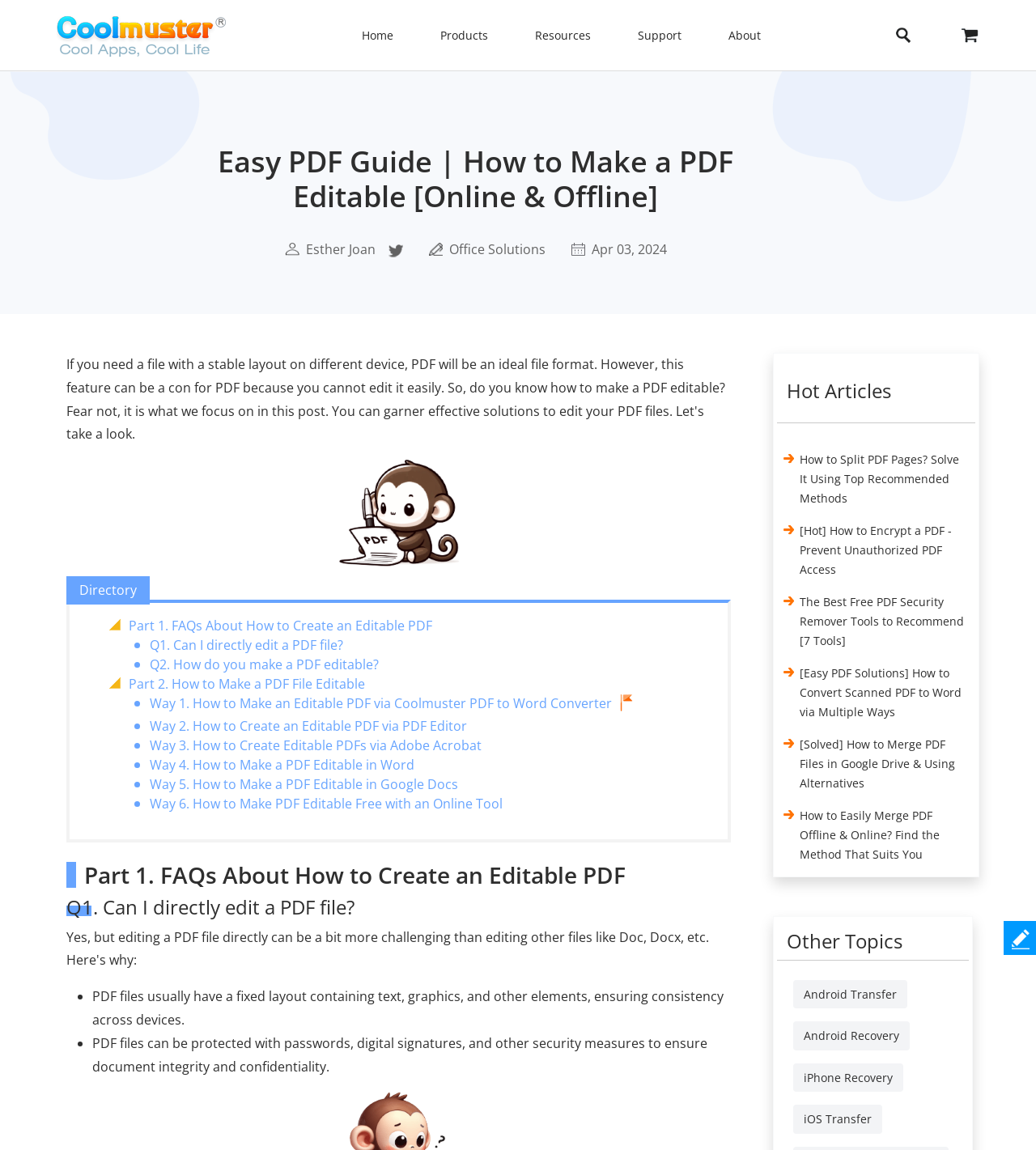Indicate the bounding box coordinates of the element that needs to be clicked to satisfy the following instruction: "Click the 'Android Transfer' button". The coordinates should be four float numbers between 0 and 1, i.e., [left, top, right, bottom].

[0.766, 0.852, 0.876, 0.877]